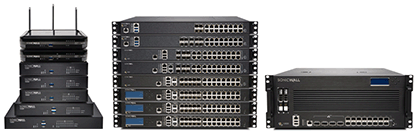Based on the image, provide a detailed response to the question:
What is the purpose of the smaller units with antennas?

The smaller units with antennas are placed on the left side of the image, suggesting that they are designed for wireless capabilities, likely providing wireless connectivity options for network security solutions.